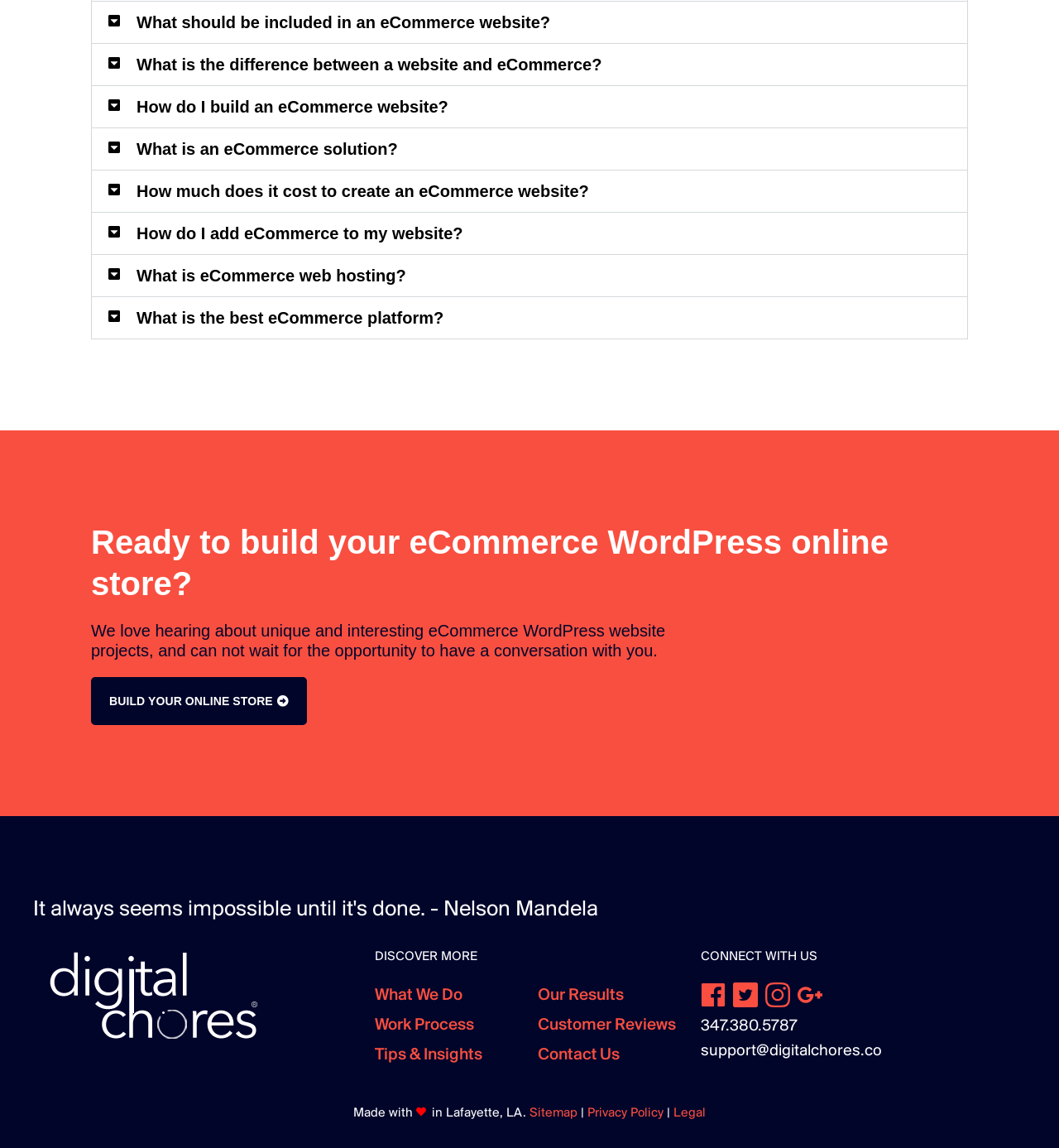Please determine the bounding box coordinates of the element to click on in order to accomplish the following task: "Click 'What should be included in an eCommerce website?'". Ensure the coordinates are four float numbers ranging from 0 to 1, i.e., [left, top, right, bottom].

[0.087, 0.001, 0.913, 0.037]